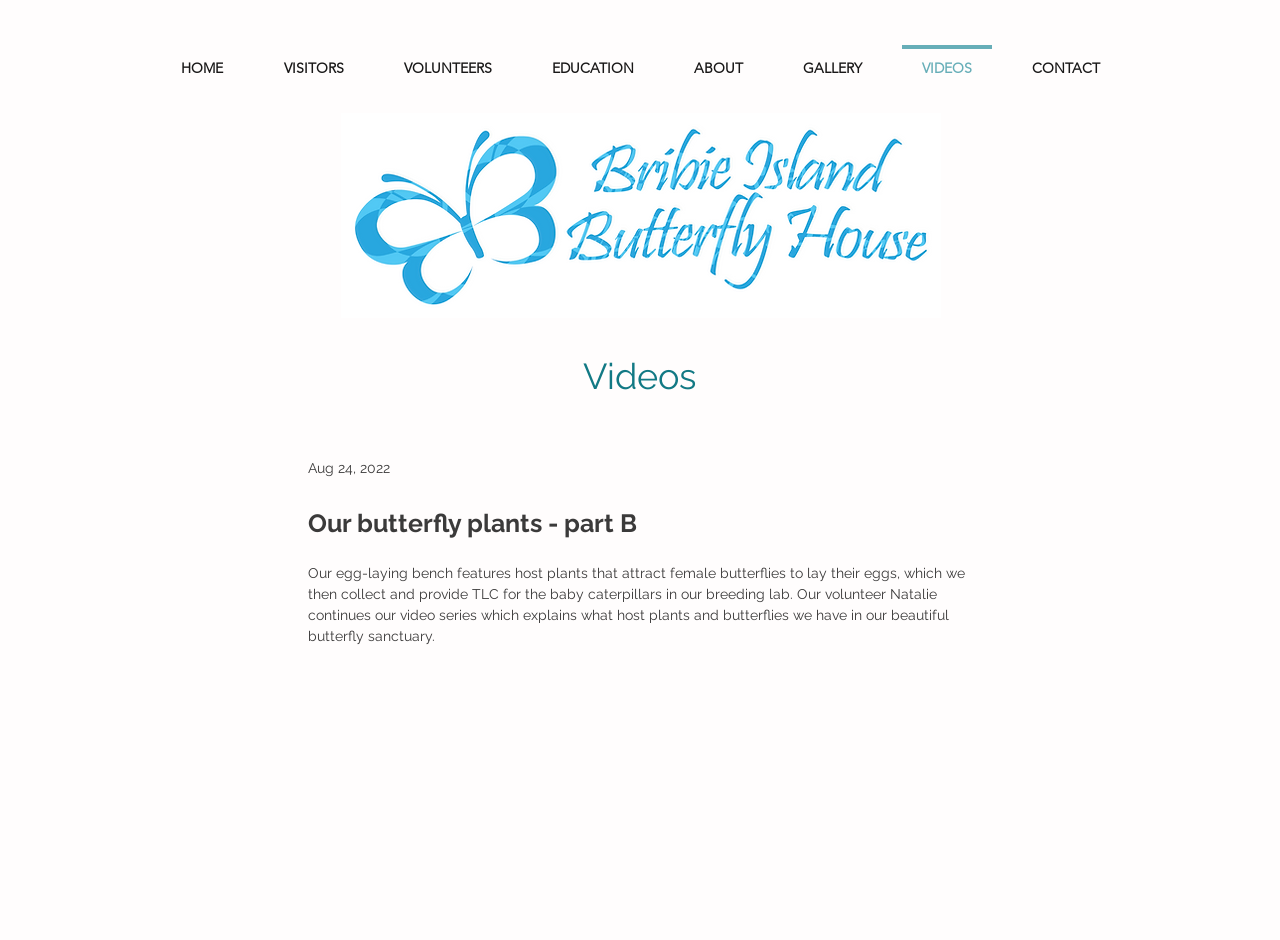Locate the bounding box of the UI element with the following description: "parent_node: 1 aria-label="Next page"".

[0.552, 0.507, 0.58, 0.545]